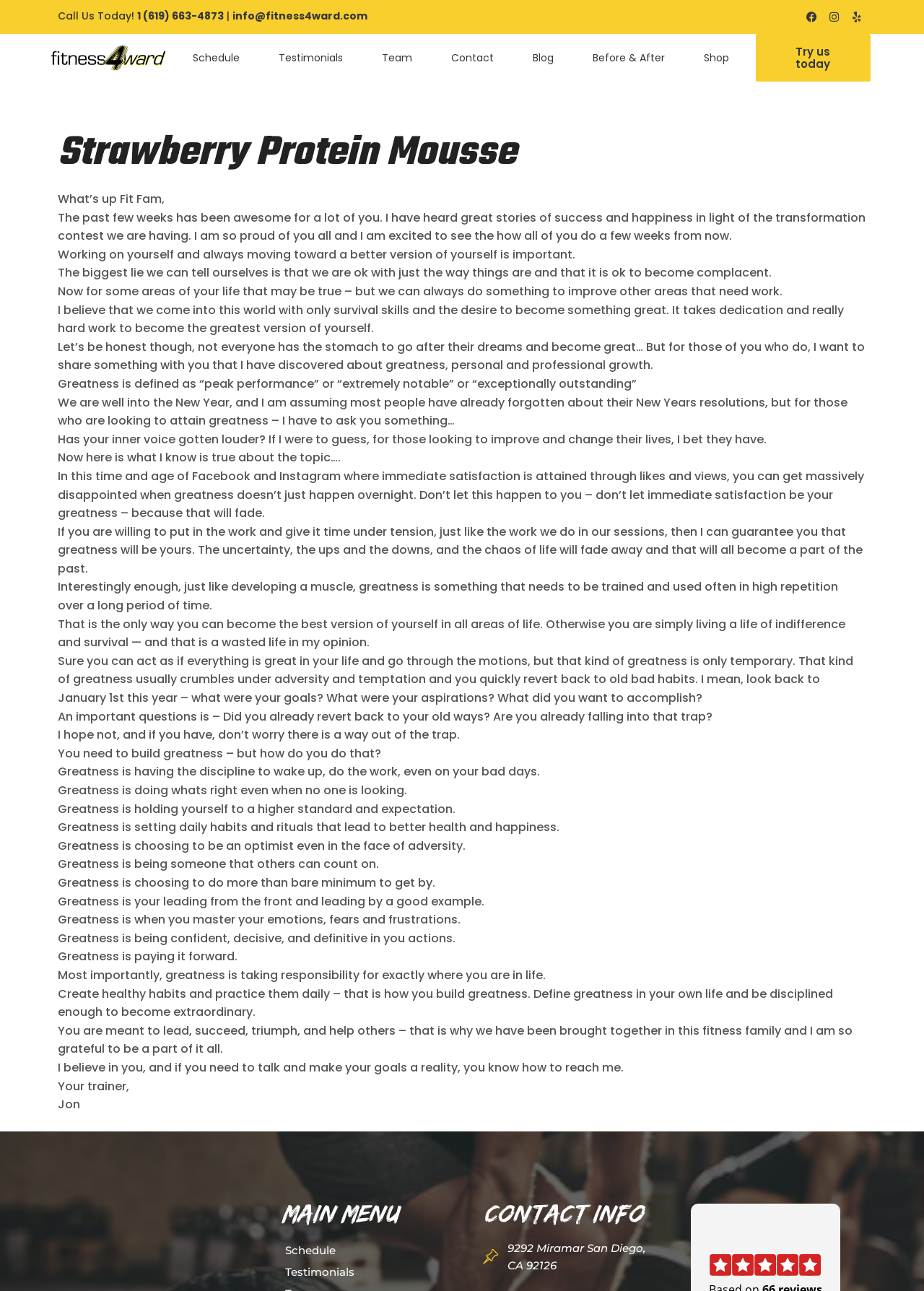Specify the bounding box coordinates of the area to click in order to execute this command: 'Read the 'Strawberry Protein Mousse' article'. The coordinates should consist of four float numbers ranging from 0 to 1, and should be formatted as [left, top, right, bottom].

[0.062, 0.069, 0.938, 0.136]